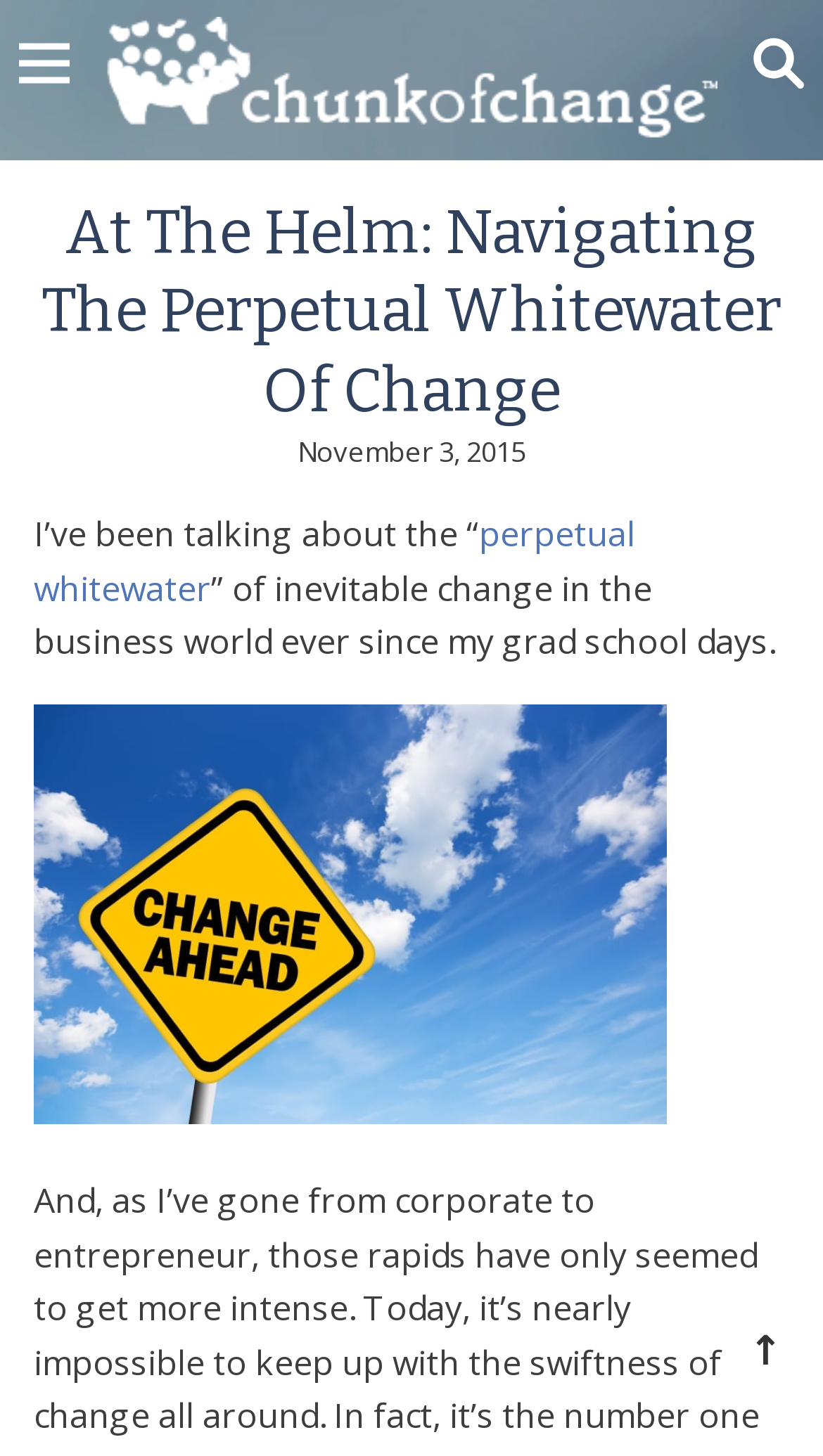What is the purpose of the button at the top-right corner?
Based on the image, provide a one-word or brief-phrase response.

search